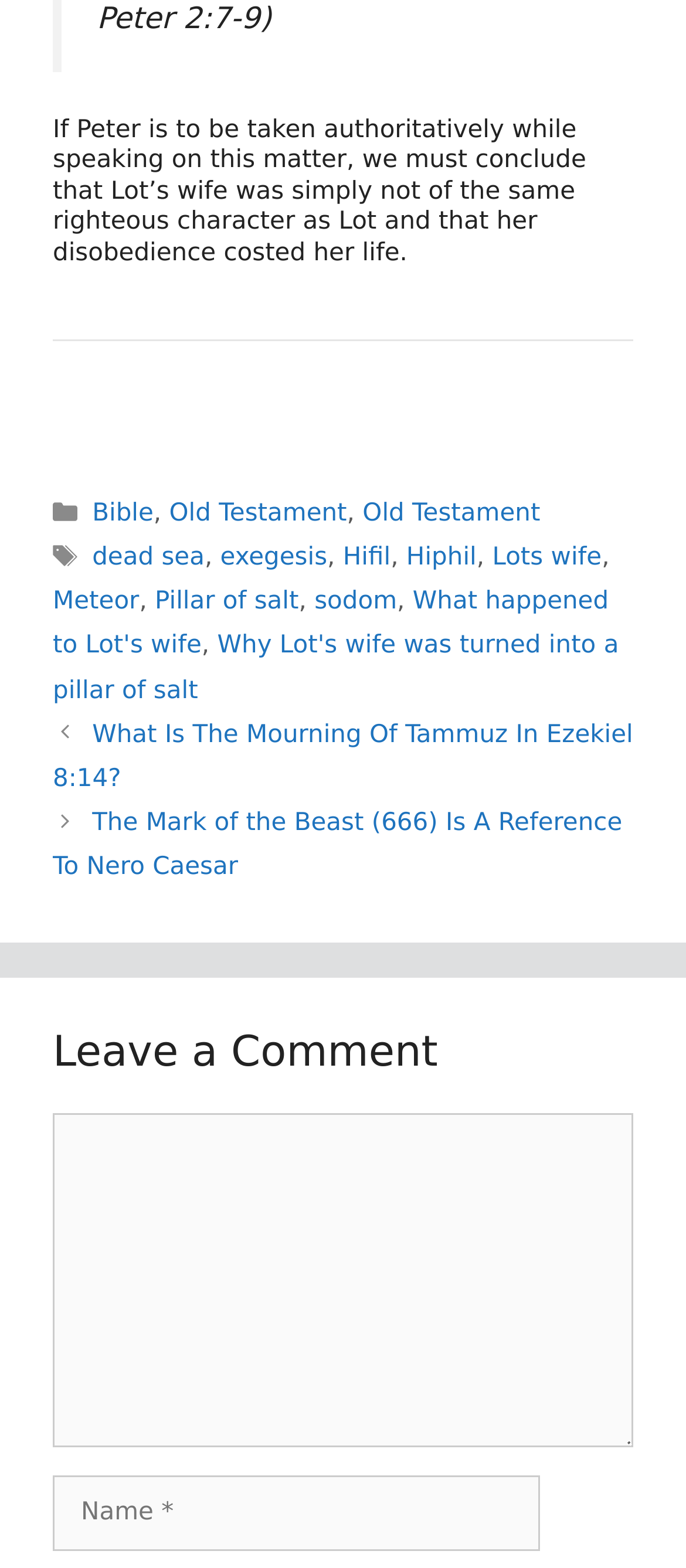Could you highlight the region that needs to be clicked to execute the instruction: "Click the link to read about the Bible"?

[0.134, 0.318, 0.224, 0.336]